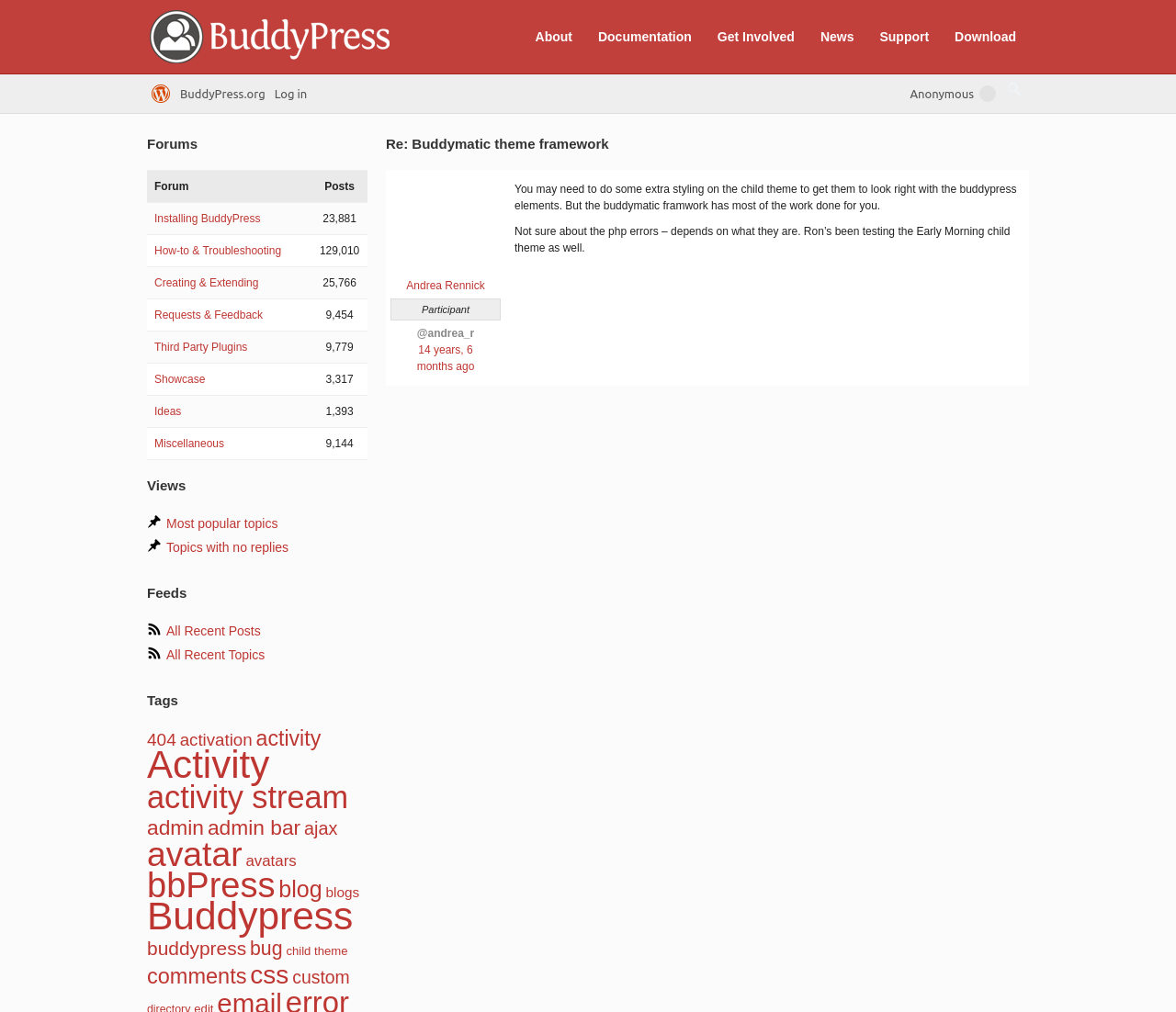Determine the bounding box coordinates of the clickable region to follow the instruction: "Read the 'Re: Buddymatic theme framework' topic".

[0.328, 0.131, 0.875, 0.154]